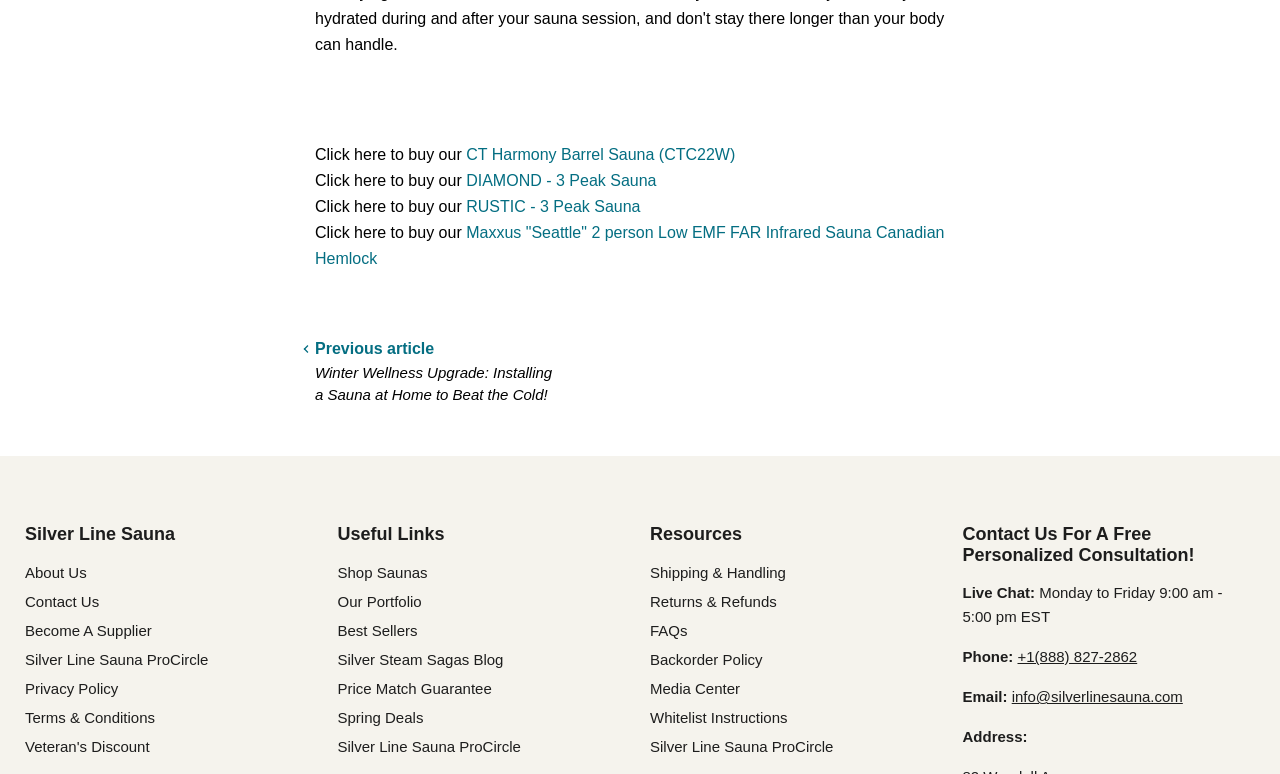Please find the bounding box coordinates of the section that needs to be clicked to achieve this instruction: "Visit About Us page".

[0.02, 0.728, 0.068, 0.75]